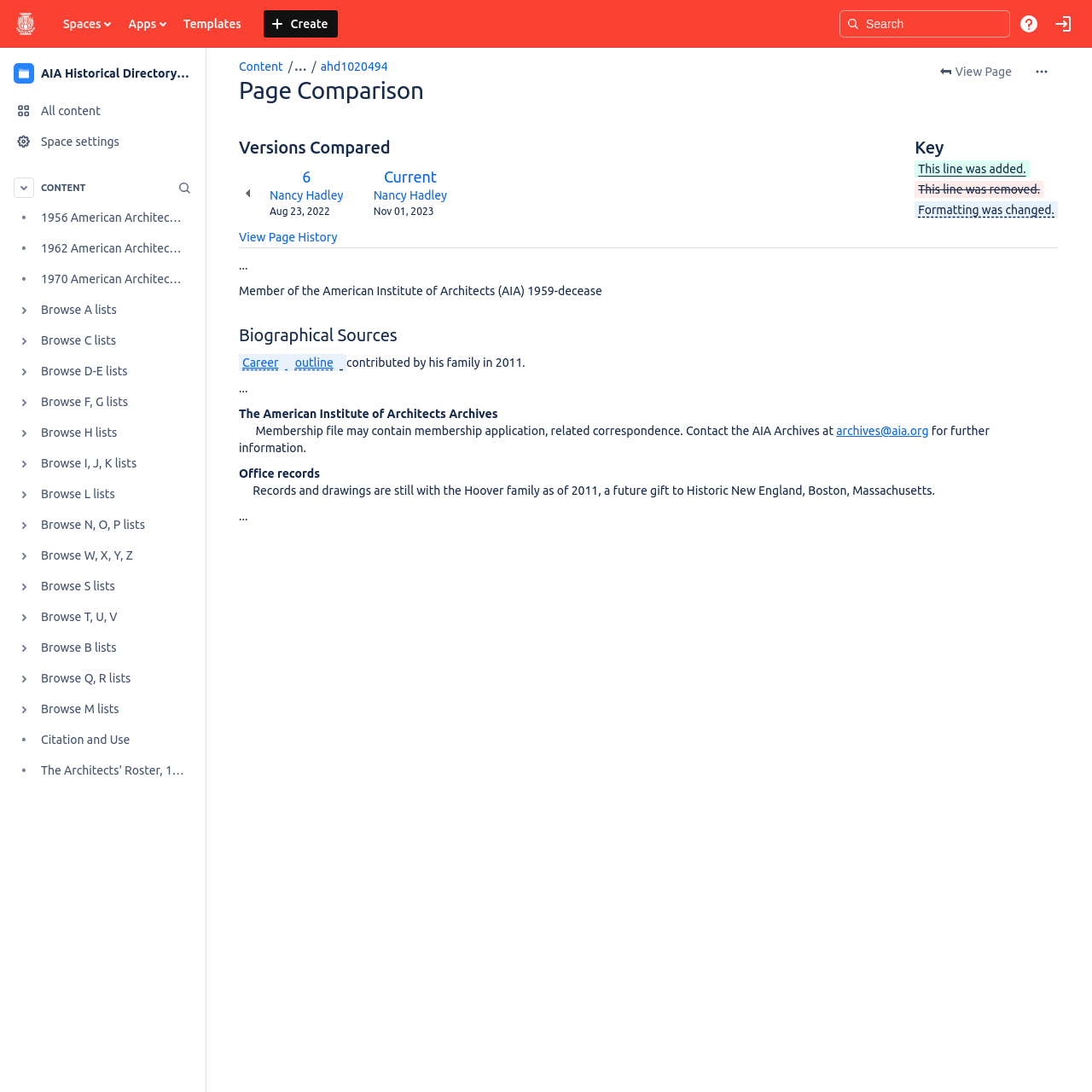Using the description "Old Version 6", predict the bounding box of the relevant HTML element.

[0.247, 0.153, 0.314, 0.171]